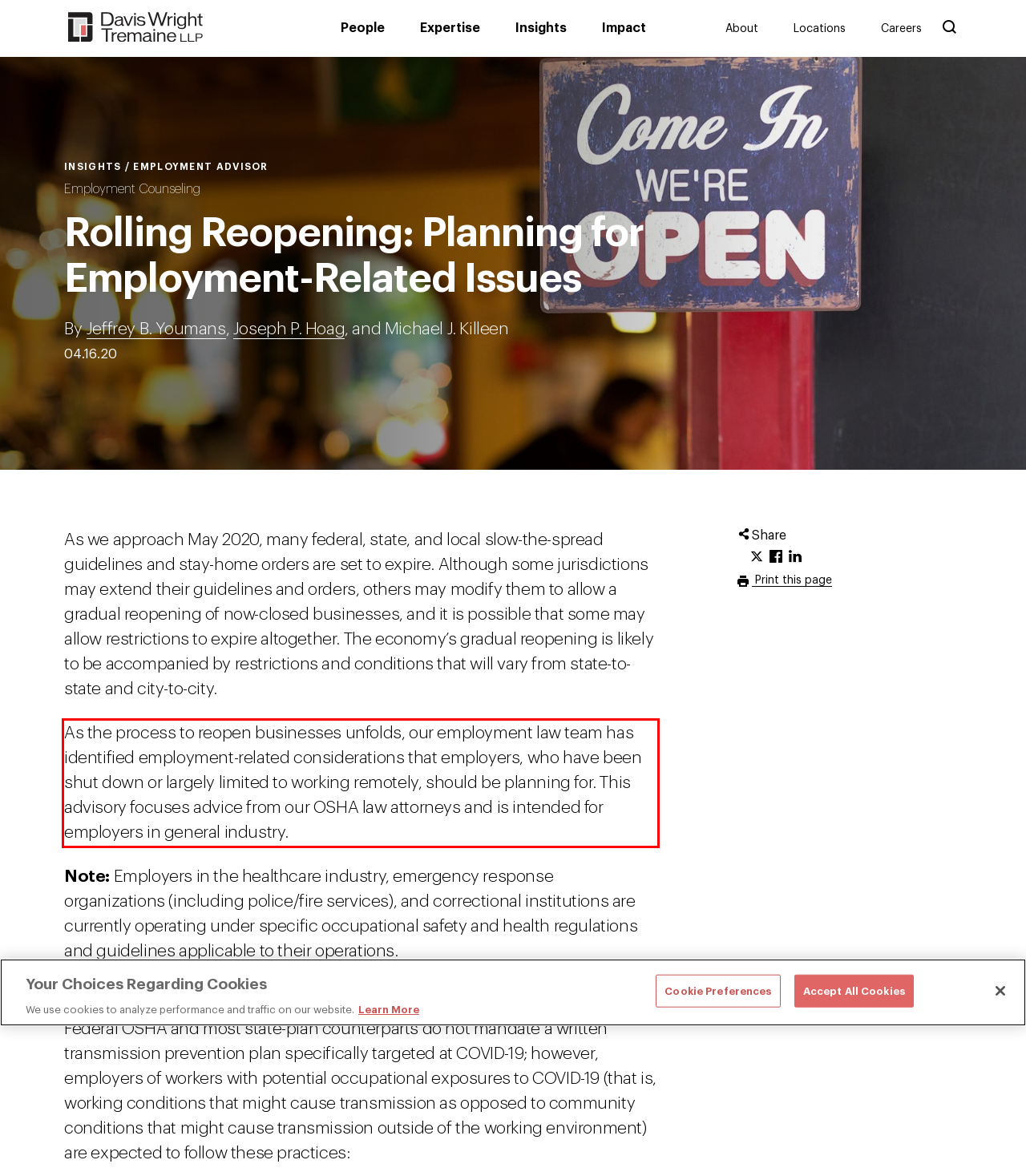You have a webpage screenshot with a red rectangle surrounding a UI element. Extract the text content from within this red bounding box.

As the process to reopen businesses unfolds, our employment law team has identified employment-related considerations that employers, who have been shut down or largely limited to working remotely, should be planning for. This advisory focuses advice from our OSHA law attorneys and is intended for employers in general industry.